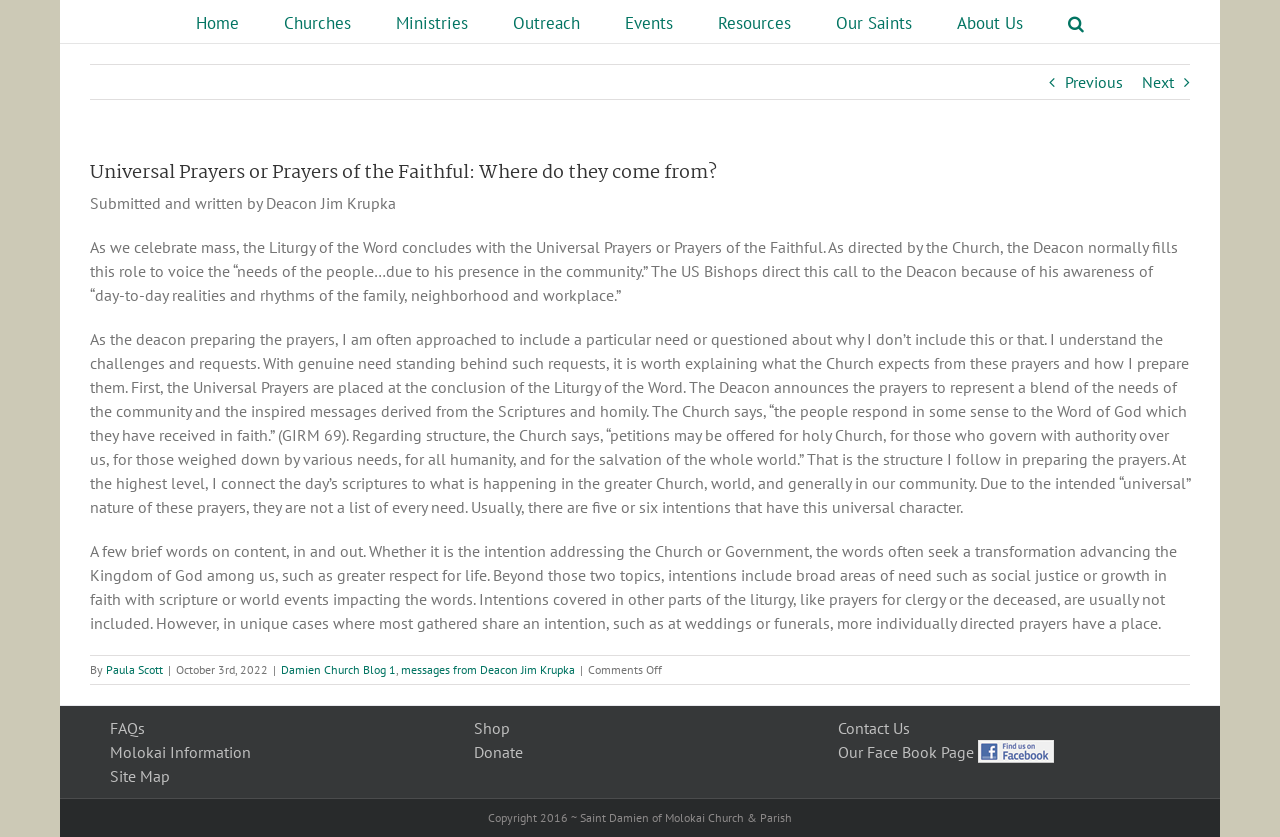Extract the bounding box coordinates for the HTML element that matches this description: "Go to Top". The coordinates should be four float numbers between 0 and 1, i.e., [left, top, right, bottom].

[0.904, 0.723, 0.941, 0.765]